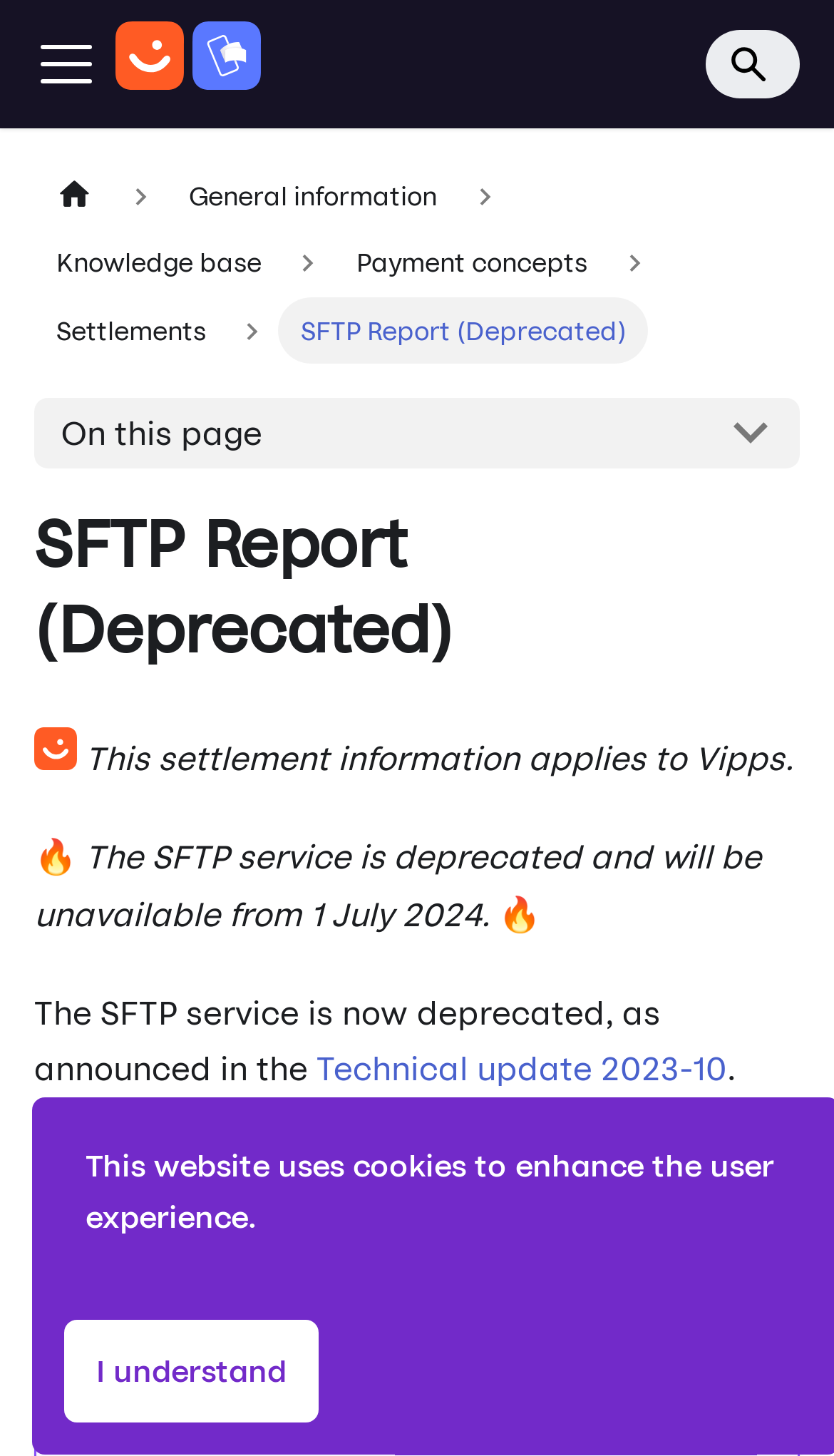Pinpoint the bounding box coordinates of the element you need to click to execute the following instruction: "View SFTP Report (Deprecated) details". The bounding box should be represented by four float numbers between 0 and 1, in the format [left, top, right, bottom].

[0.041, 0.345, 0.959, 0.462]